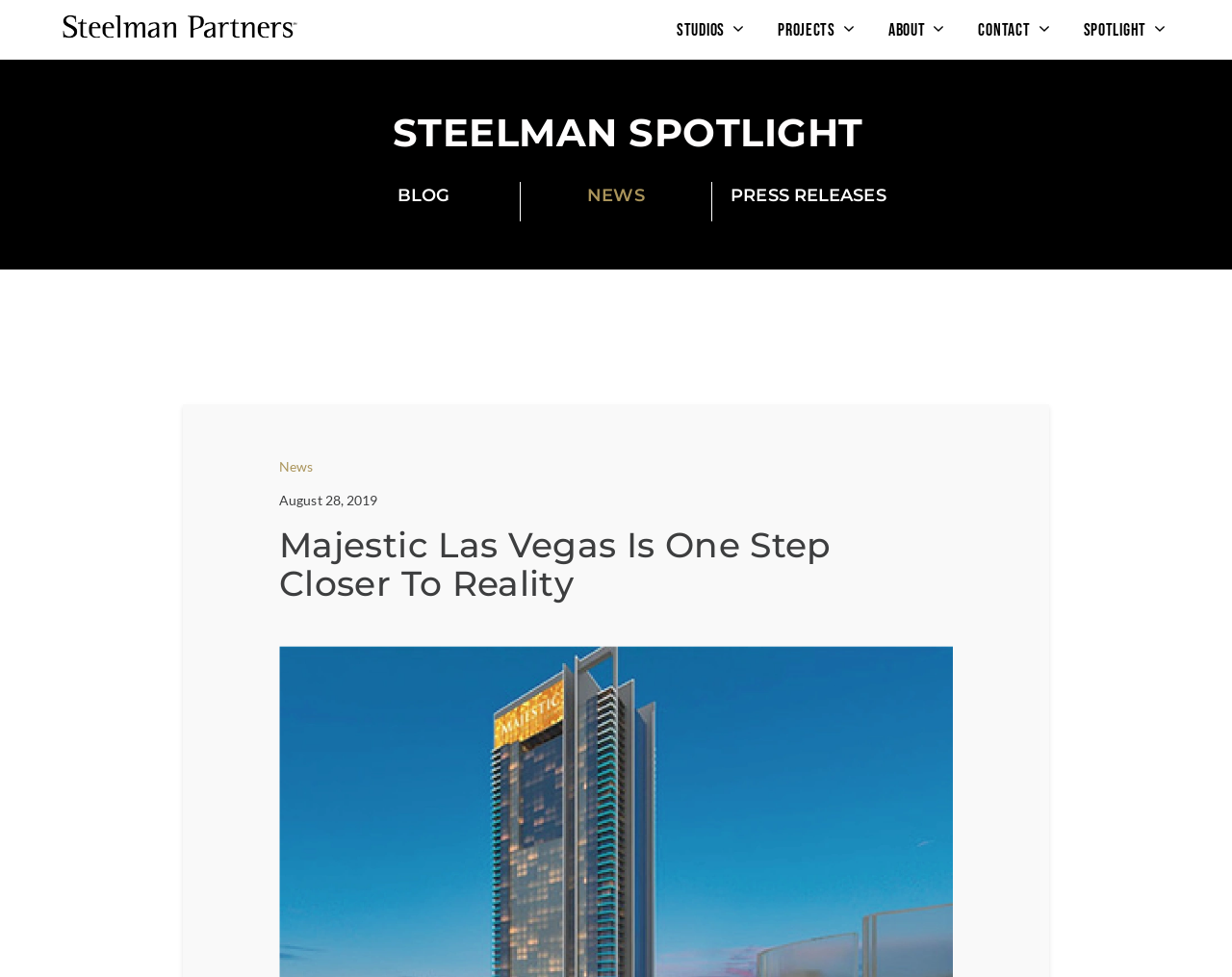Offer a thorough description of the webpage.

The webpage is about Majestic Las Vegas, a resort project by Steelman Partners. At the top, there is a navigation bar with multiple links, including "Steelman Partners", "STUDIOS", "ARCHITECTURE", "INTERIOR DESIGN", and others. Below the navigation bar, there is a prominent heading "STEELMAN SPOTLIGHT" that spans almost the entire width of the page.

Below the spotlight heading, there are three columns of links and headings. The left column has headings "BLOG", "NEWS", and "PRESS RELEASES", each with a corresponding link. The middle column has a link to a news article titled "Majestic Las Vegas Is One Step Closer To Reality" with a date "August 28, 2019" below it. The right column has a link to "News".

At the very top of the page, there is a logo image of Steelman Partners, which is also a link. The overall layout is organized, with clear headings and concise text.